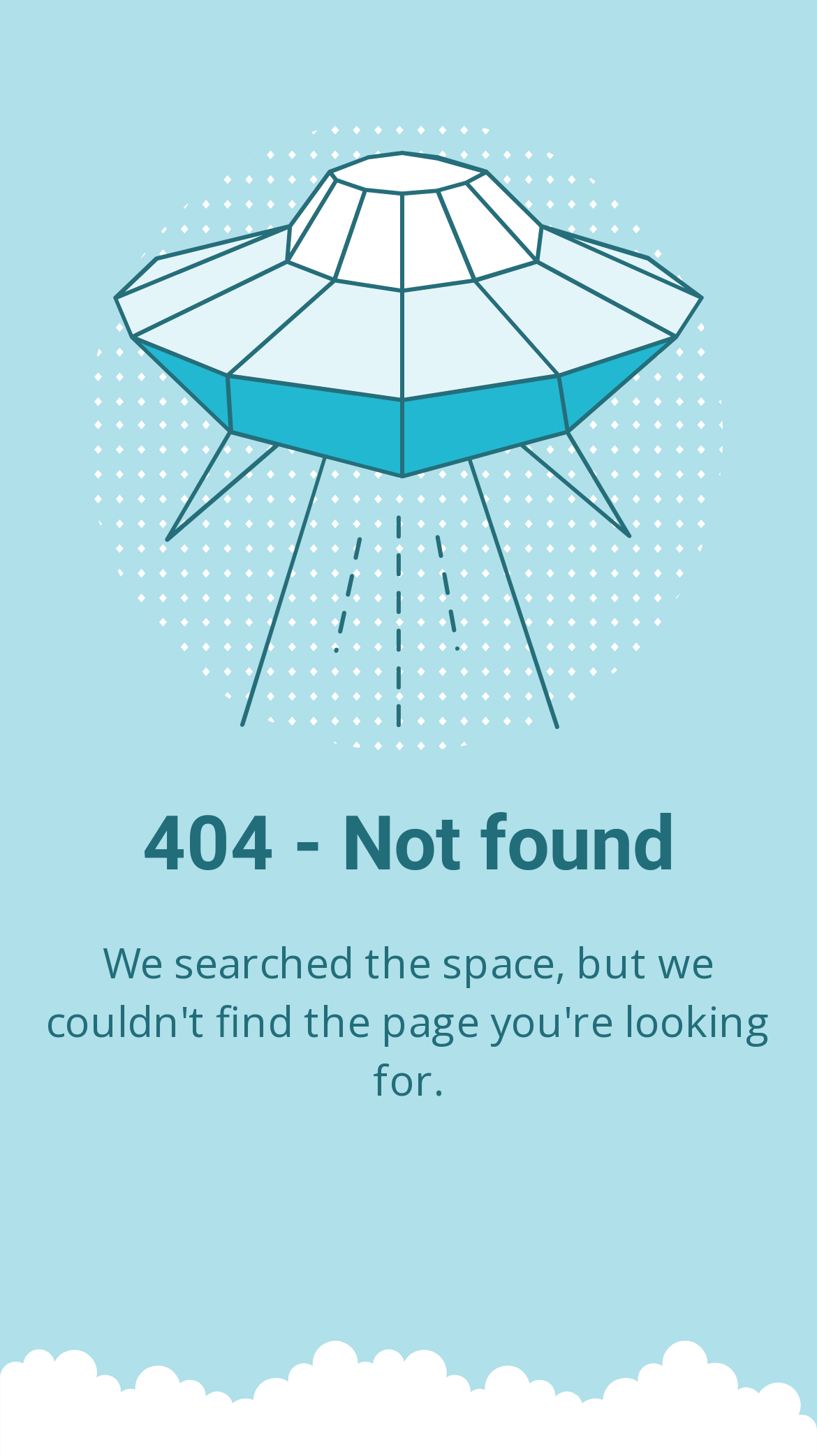Please determine the heading text of this webpage.

404 - Not found